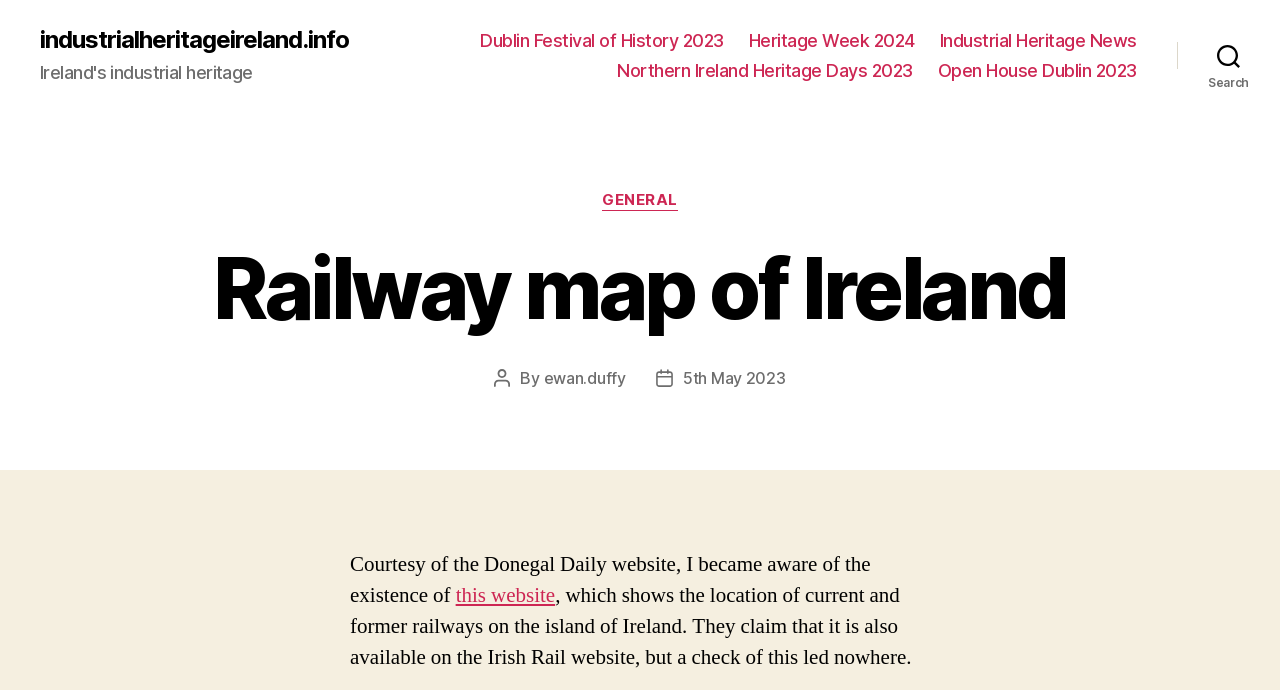Please identify the bounding box coordinates of the clickable area that will allow you to execute the instruction: "check this website".

[0.356, 0.844, 0.434, 0.883]